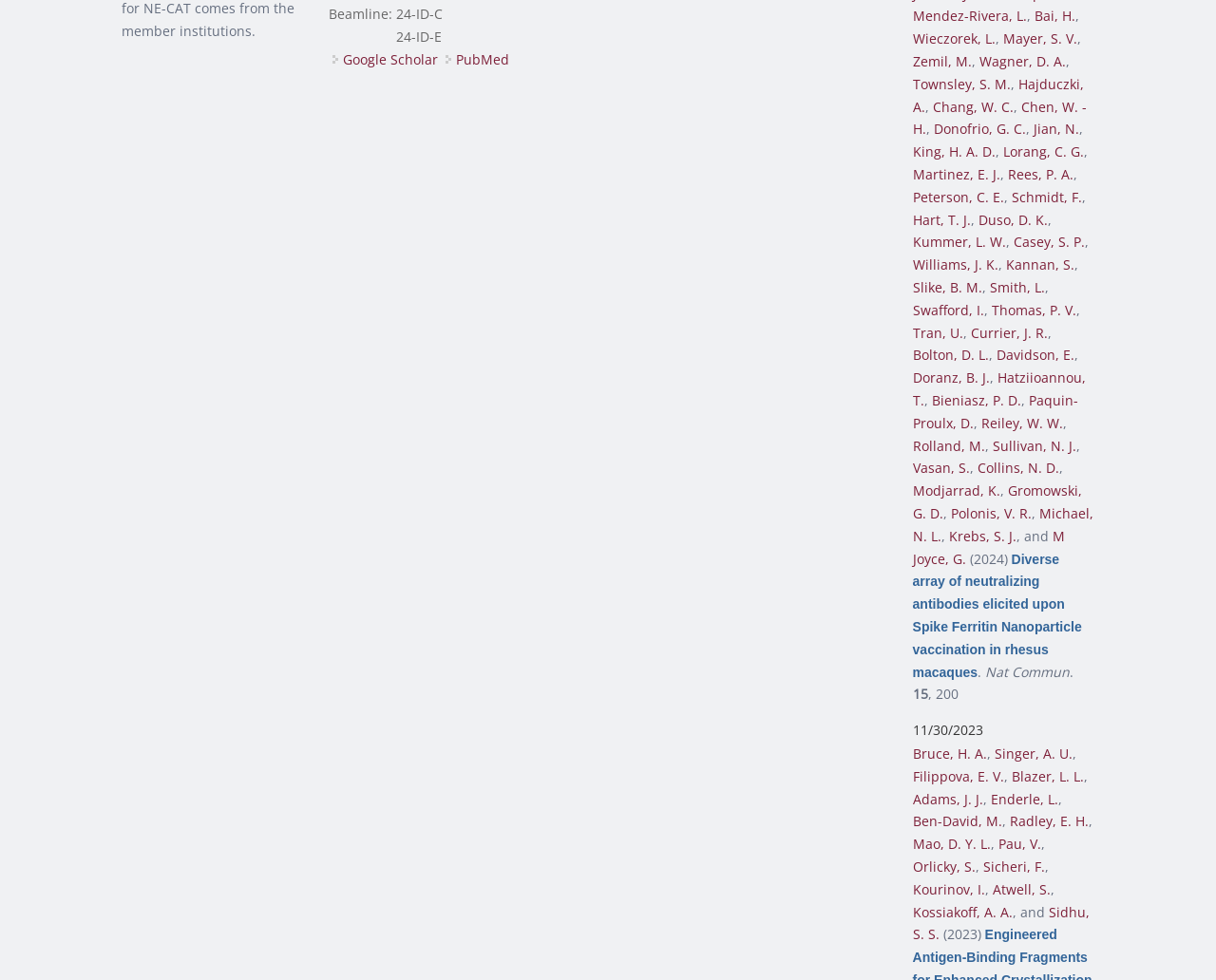What is the journal name?
Please provide a single word or phrase in response based on the screenshot.

Nat Commun